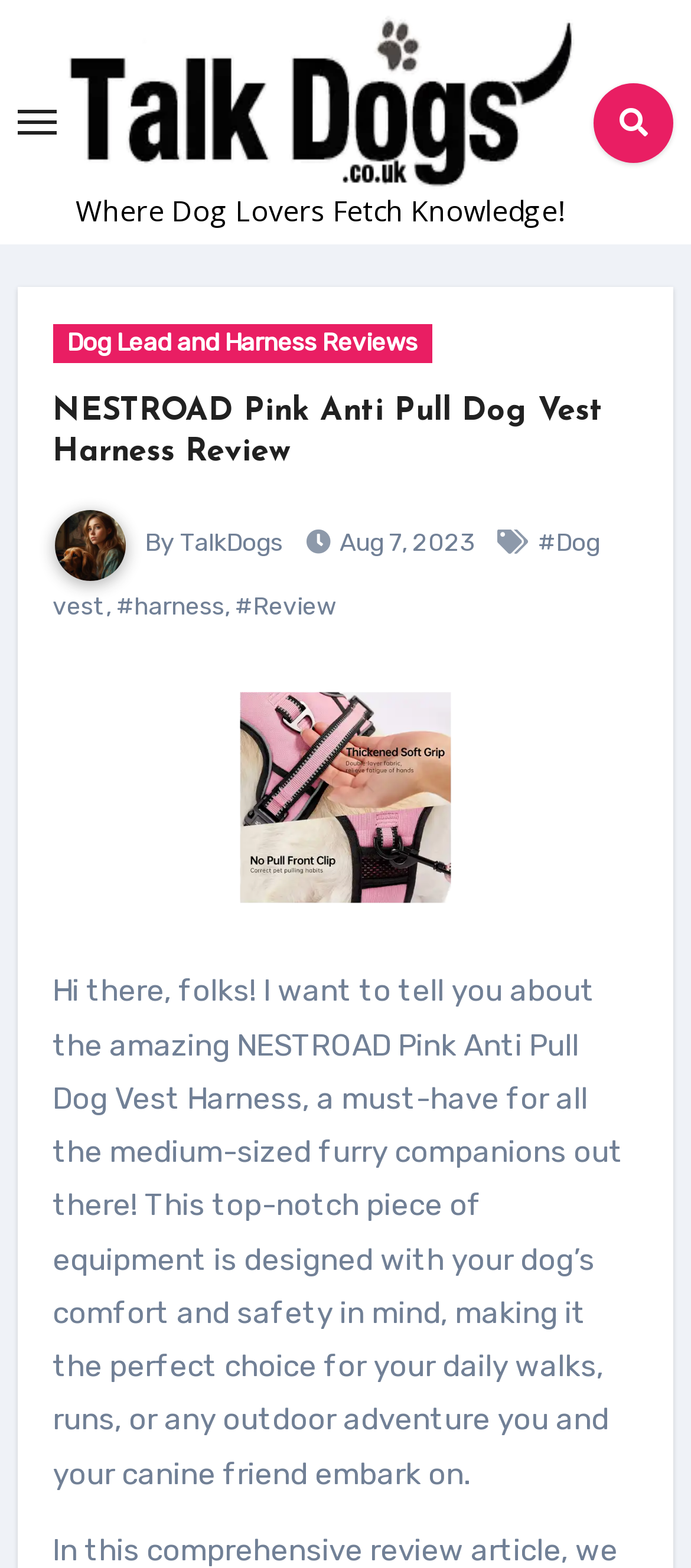Bounding box coordinates are specified in the format (top-left x, top-left y, bottom-right x, bottom-right y). All values are floating point numbers bounded between 0 and 1. Please provide the bounding box coordinate of the region this sentence describes: Aug 7, 2023

[0.492, 0.337, 0.689, 0.356]